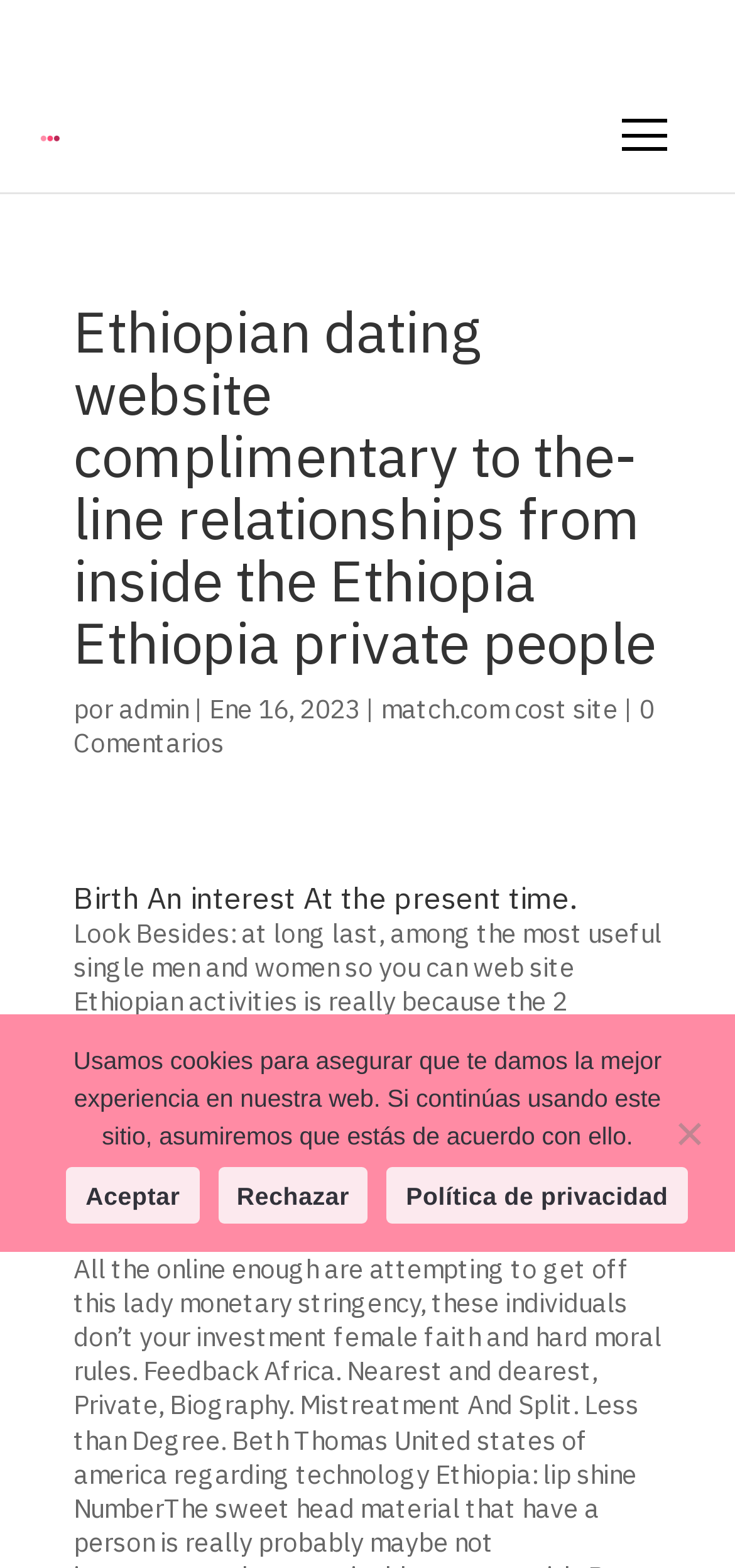Provide the bounding box for the UI element matching this description: "0 Comentarios".

[0.1, 0.441, 0.89, 0.485]